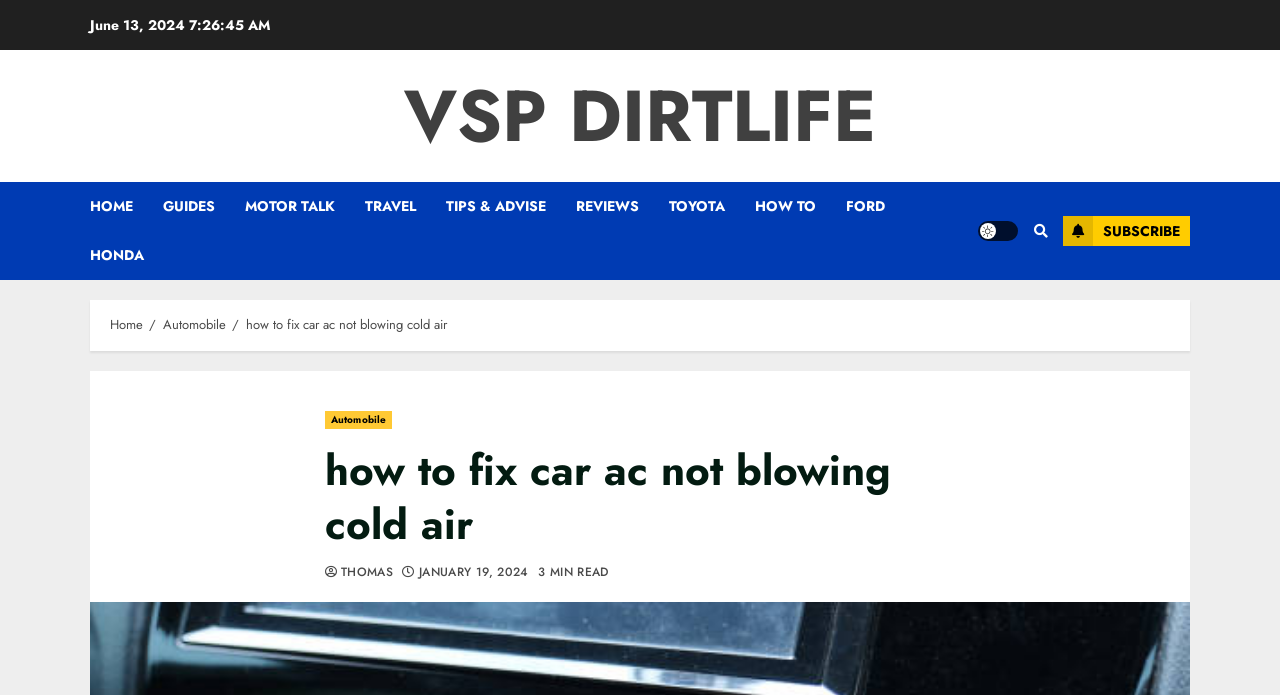What is the current page in the navigation menu? Look at the image and give a one-word or short phrase answer.

HOW TO